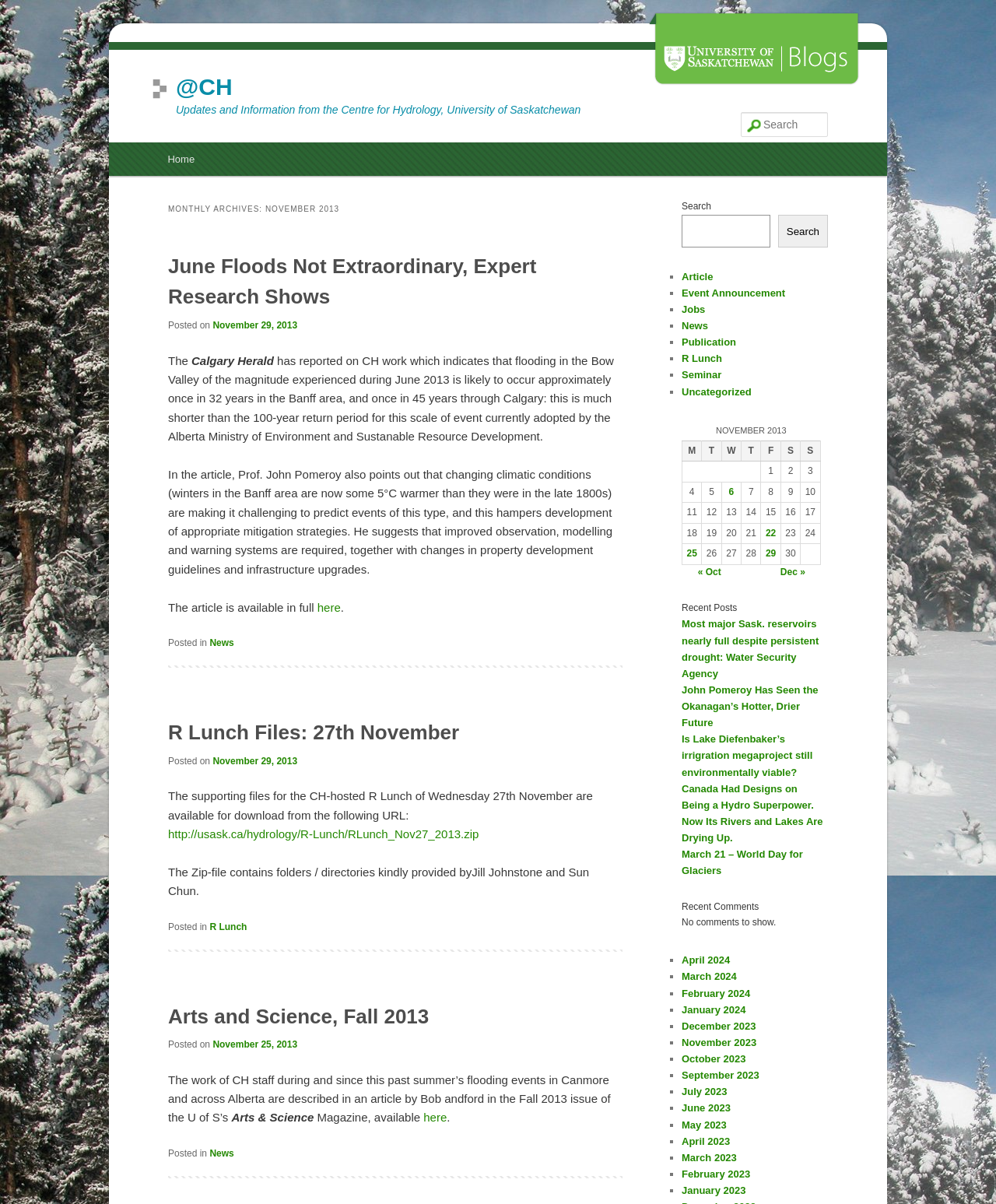Identify the bounding box of the UI element described as follows: "January 2024". Provide the coordinates as four float numbers in the range of 0 to 1 [left, top, right, bottom].

[0.684, 0.834, 0.749, 0.843]